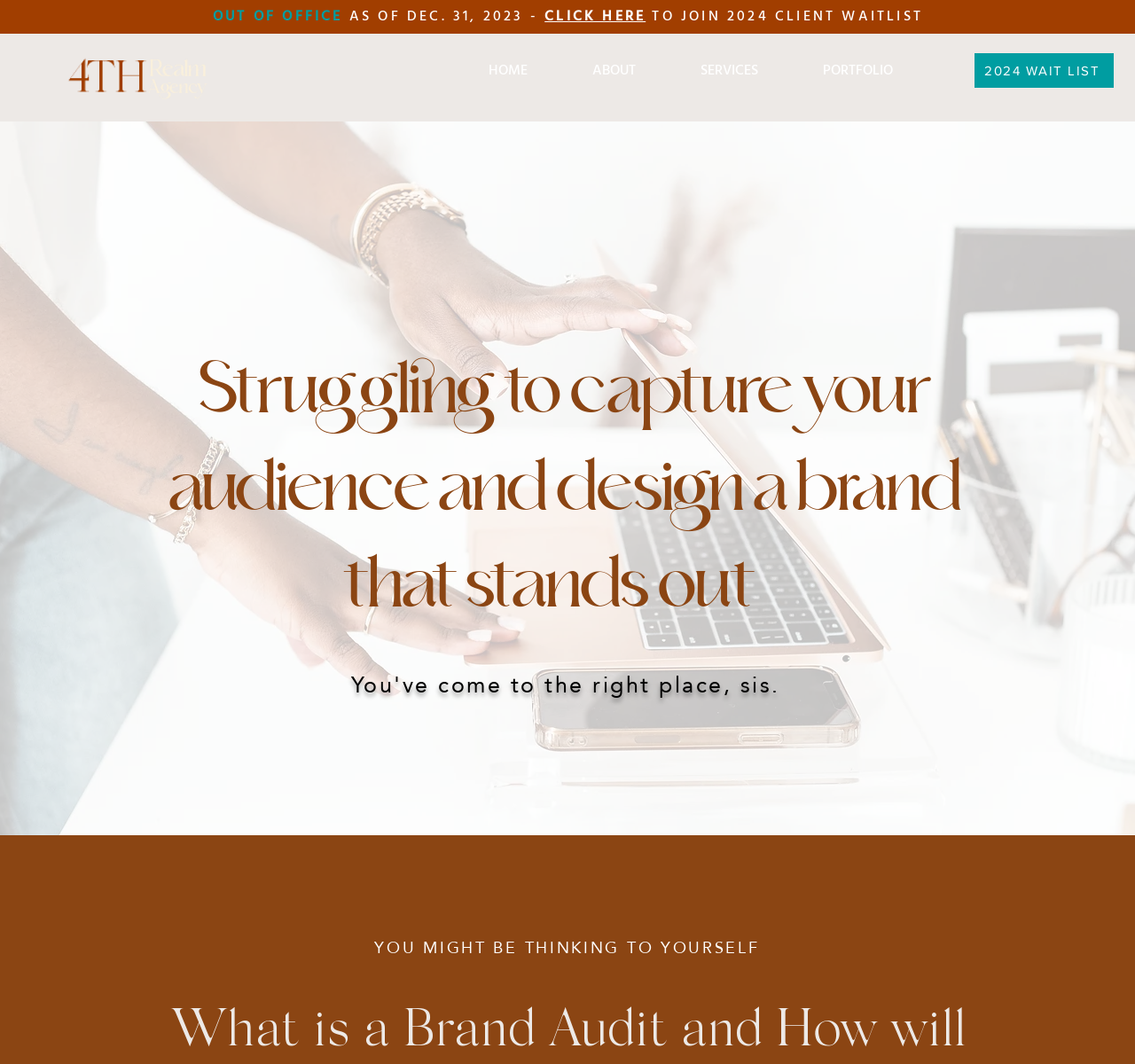Please examine the image and provide a detailed answer to the question: What is the purpose of the 'CLICK HERE' link?

The 'CLICK HERE' link is located within a heading element that mentions being 'OUT OF OFFICE AS OF DEC. 31, 2023', which implies that the link is related to joining a waitlist for 2024 clients.